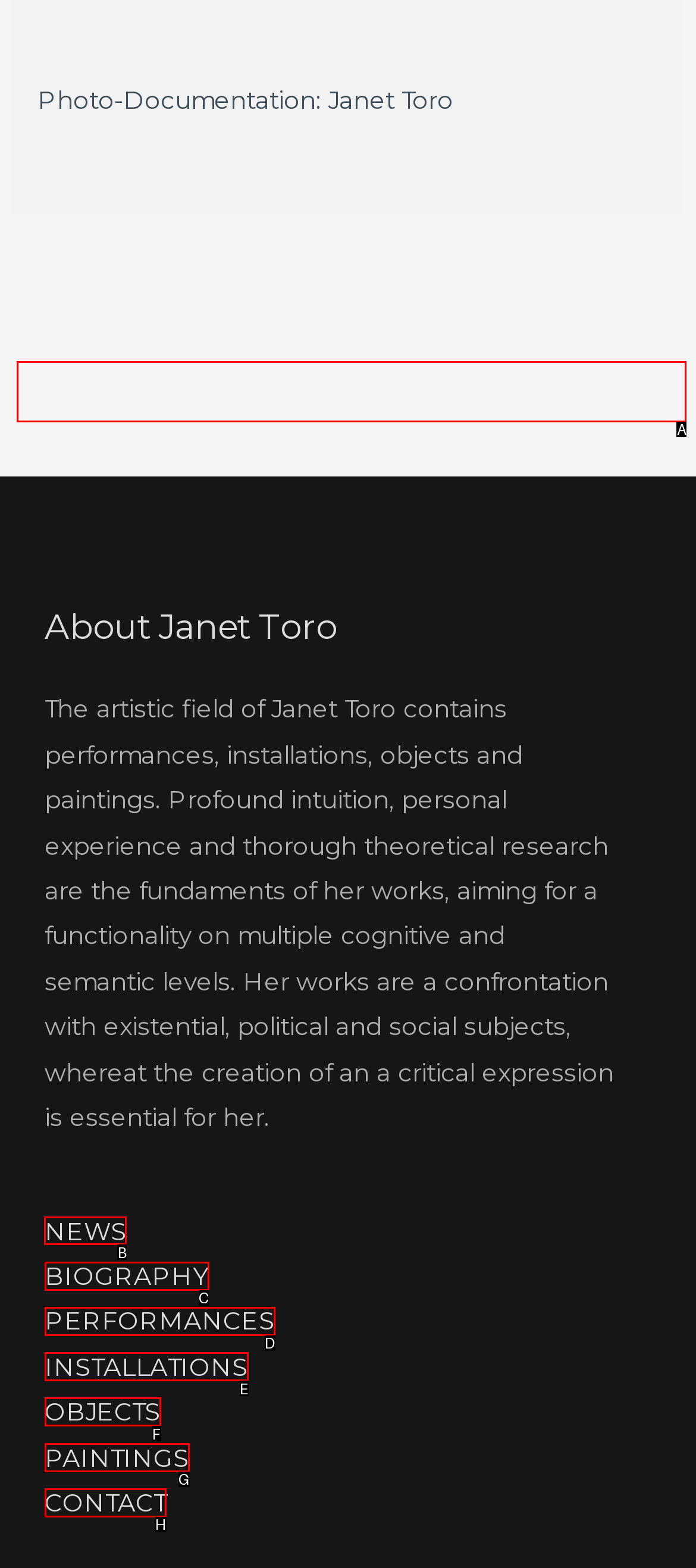To complete the task: go to news page, select the appropriate UI element to click. Respond with the letter of the correct option from the given choices.

B